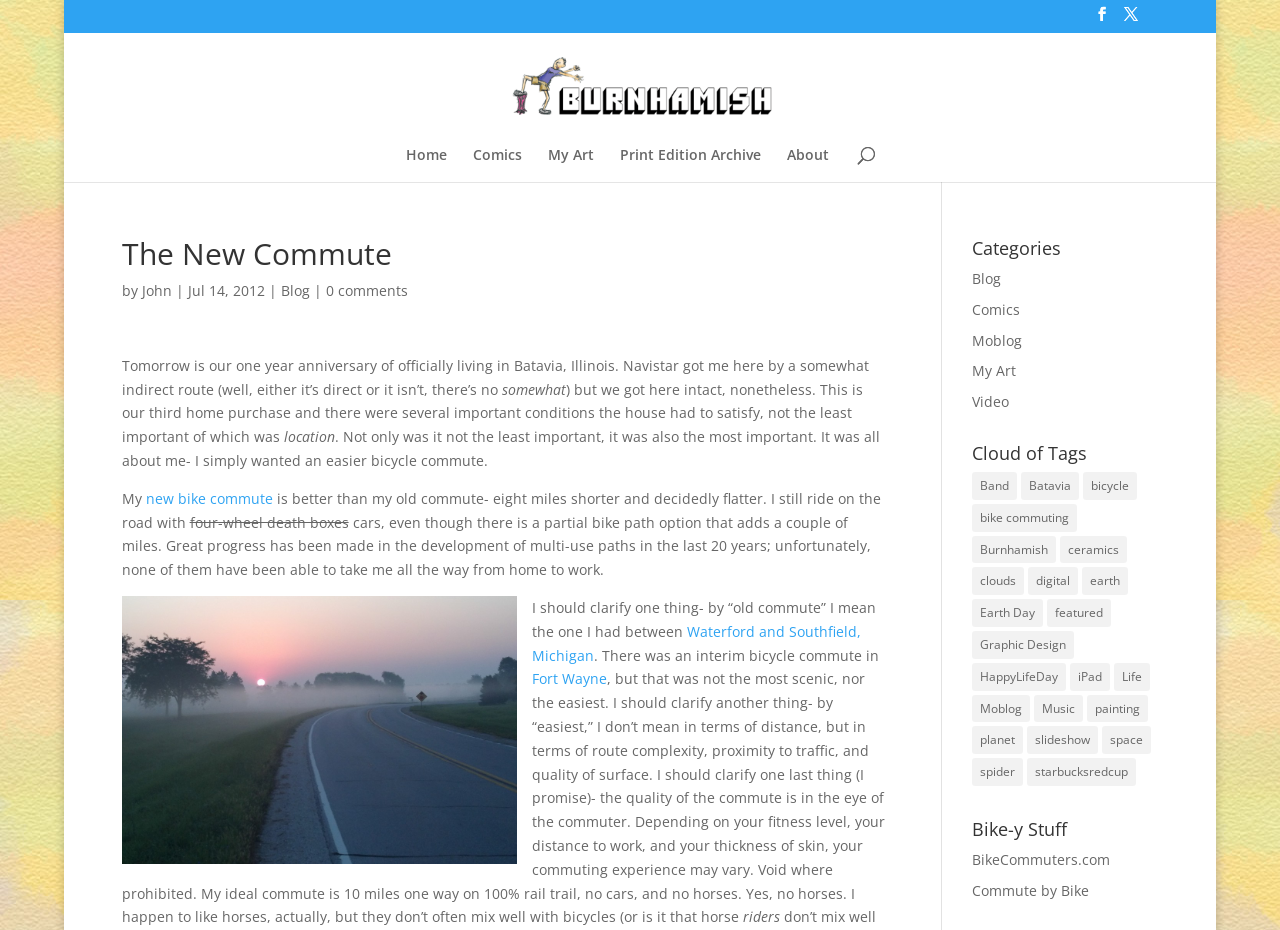Use the details in the image to answer the question thoroughly: 
What is the name of the author of this blog?

I found the answer by looking at the text 'by John' which is located below the heading 'The New Commute'.